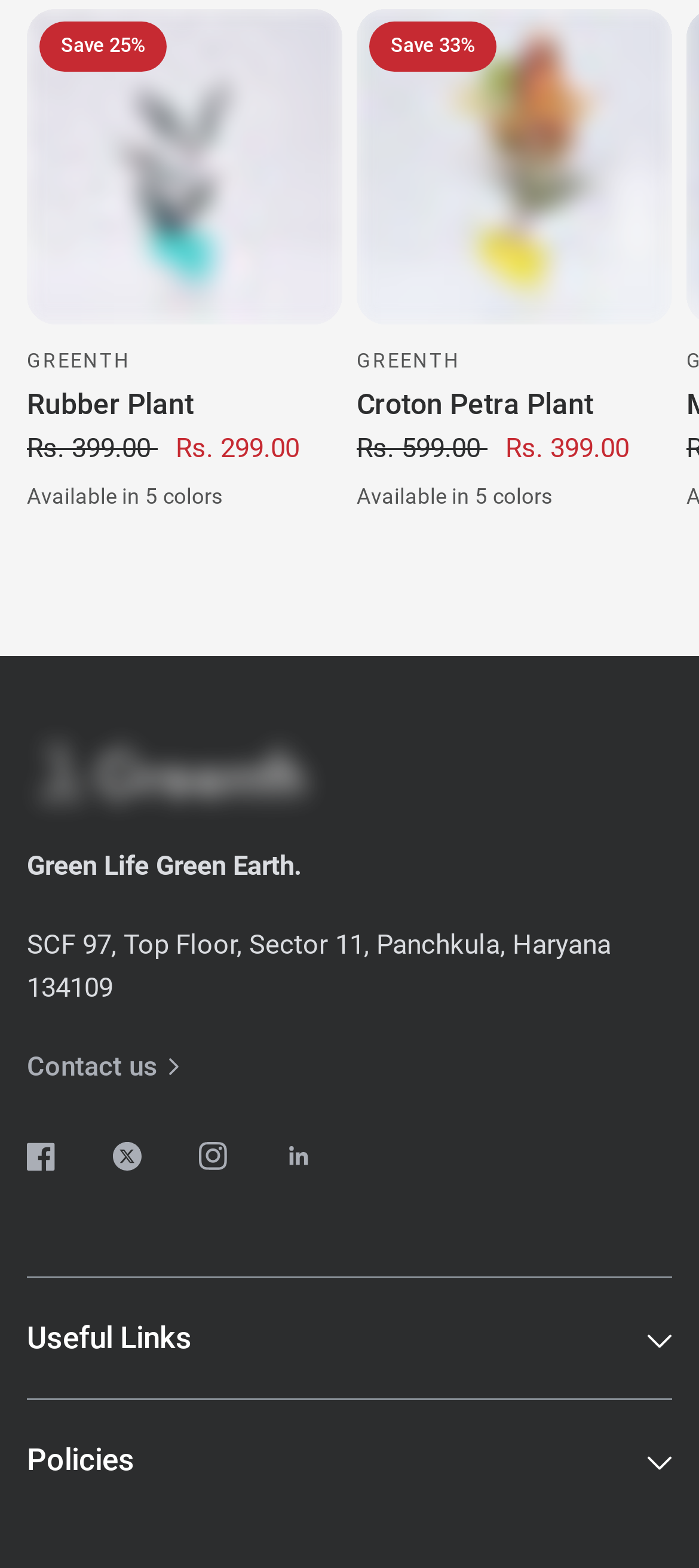Please identify the bounding box coordinates of the element's region that should be clicked to execute the following instruction: "Click on the 'Useful Links' button". The bounding box coordinates must be four float numbers between 0 and 1, i.e., [left, top, right, bottom].

[0.038, 0.815, 0.962, 0.892]